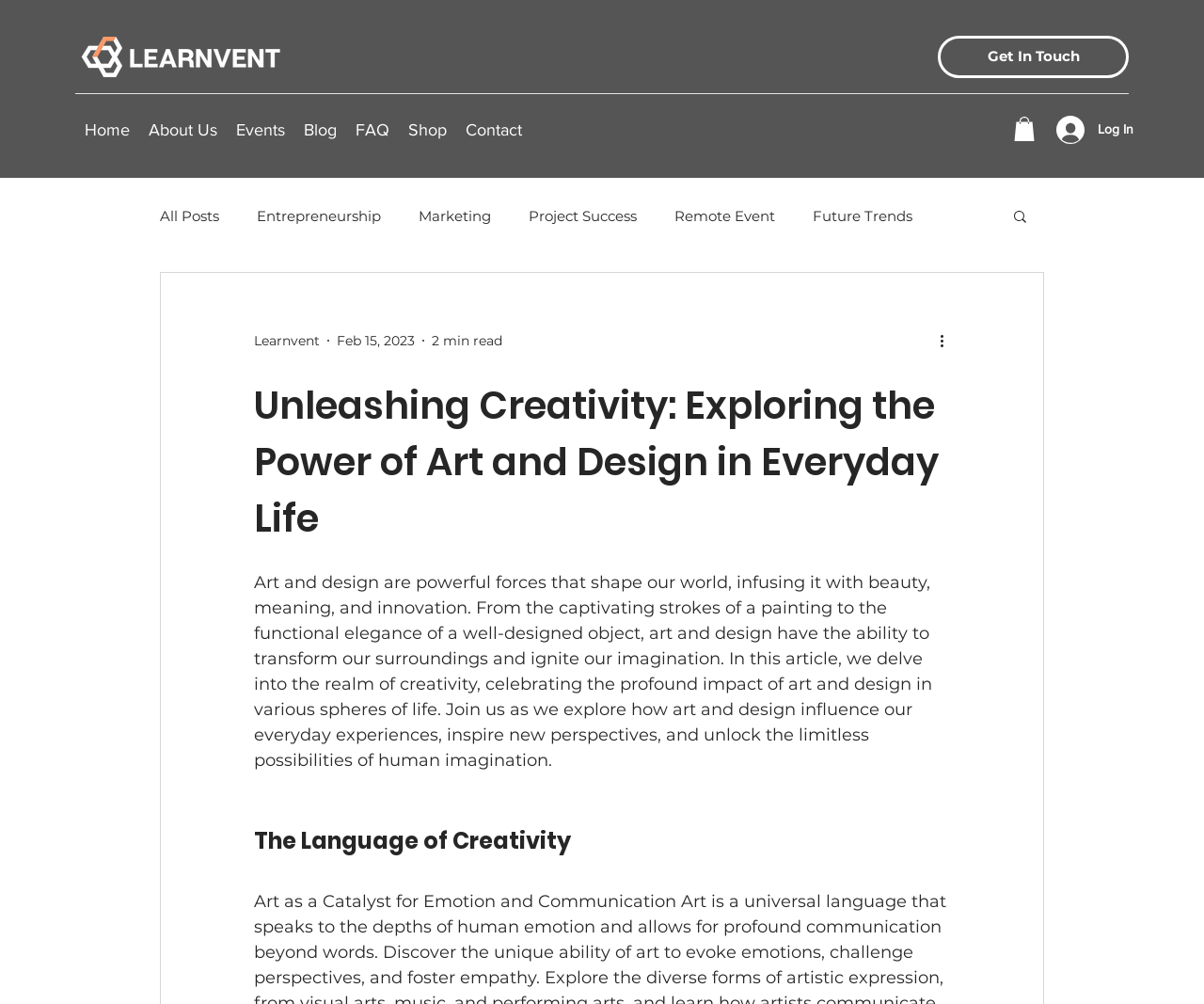Convey a detailed summary of the webpage, mentioning all key elements.

This webpage is about exploring the power of art and design in everyday life. At the top left, there is a link to "Learnvent-6" accompanied by an image. On the top right, there is a link to "Get In Touch". Below these links, there is a navigation menu with links to "Home", "About Us", "Events", "Blog", "FAQ", and "Shop". 

To the right of the navigation menu, there are two buttons: "Log In" and another button with an image. Below these buttons, there is a navigation menu for the blog section, with links to various categories such as "All Posts", "Entrepreneurship", "Marketing", and more.

The main content of the webpage is an article titled "Unleashing Creativity: Exploring the Power of Art and Design in Everyday Life". The article discusses how art and design have the ability to transform our surroundings and ignite our imagination. It explores how art and design influence our everyday experiences, inspire new perspectives, and unlock the limitless possibilities of human imagination.

The article is divided into sections, with headings such as "The Language of Creativity". There are also some generic elements, including a date "Feb 15, 2023" and a "2 min read" indicator. At the bottom right, there is a button to "Search" accompanied by an image, and another button with an image labeled "More actions".